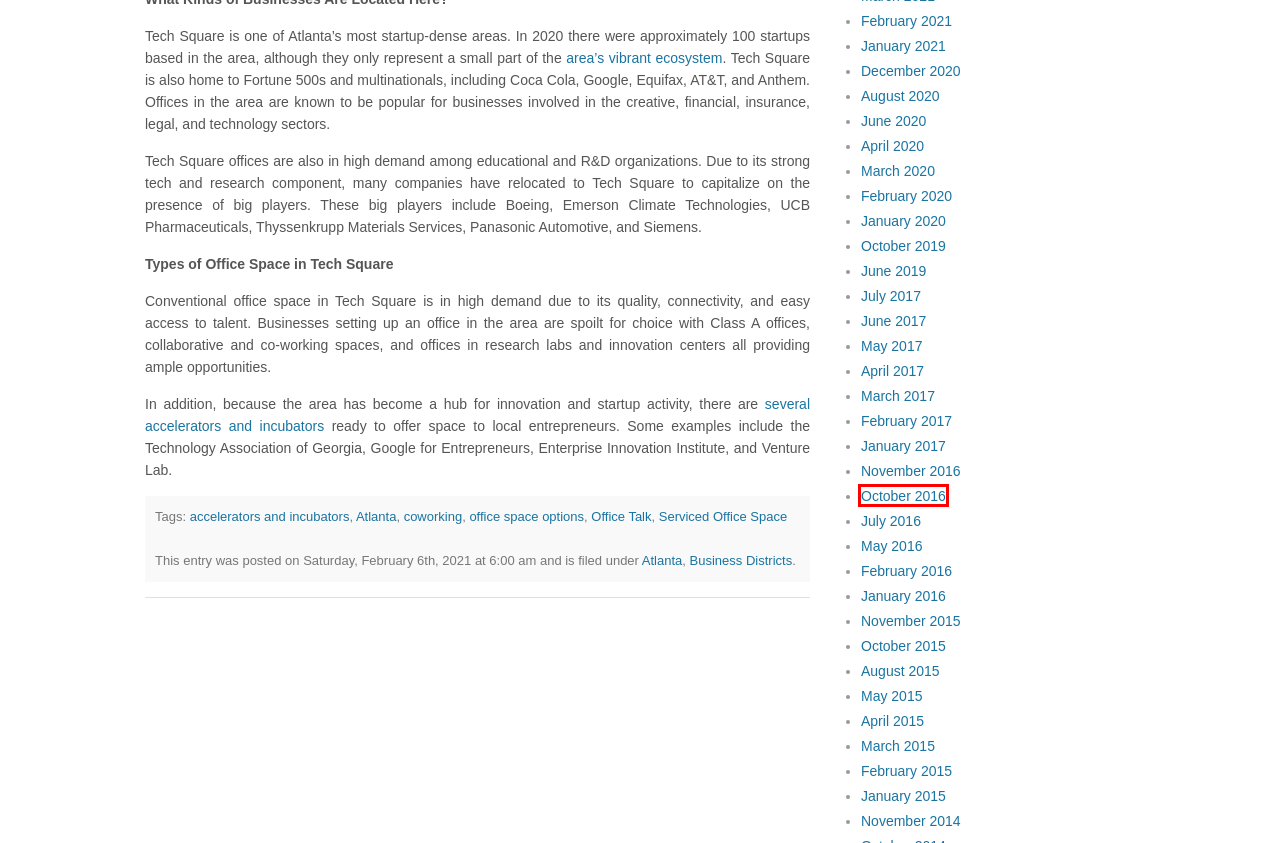You are given a screenshot of a webpage with a red bounding box around an element. Choose the most fitting webpage description for the page that appears after clicking the element within the red bounding box. Here are the candidates:
A. Office News  » 2016 » October
B. Office News  » Atlanta
C. Office News  » Serviced Office Space
D. Office News  » 2015 » February
E. Office News  » 2020 » December
F. Office News  » 2021 » January
G. Office News  » 2017 » May
H. Office News  » 2019 » June

A